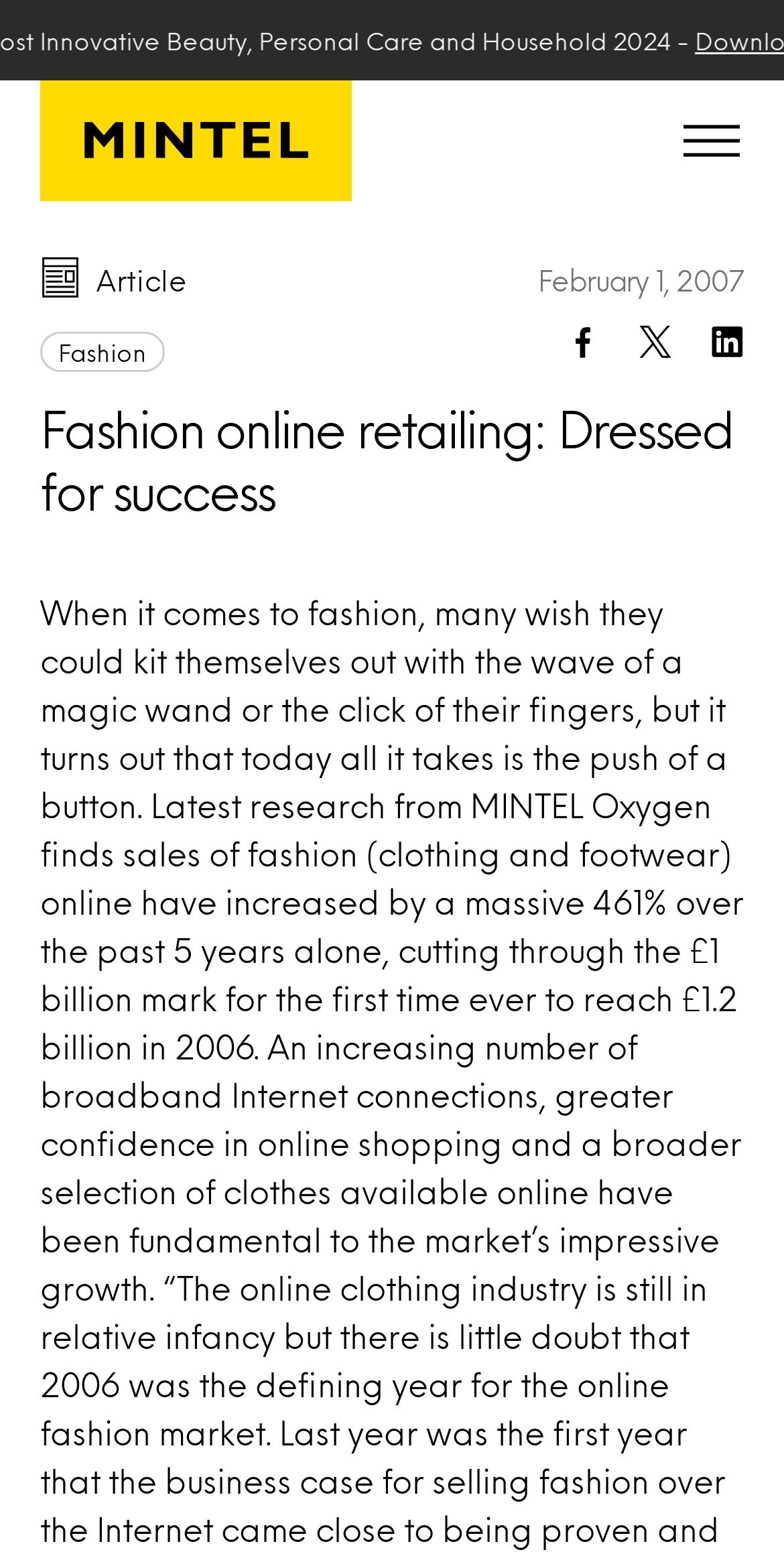Determine the bounding box coordinates of the target area to click to execute the following instruction: "Download the report."

[0.374, 0.016, 0.53, 0.036]